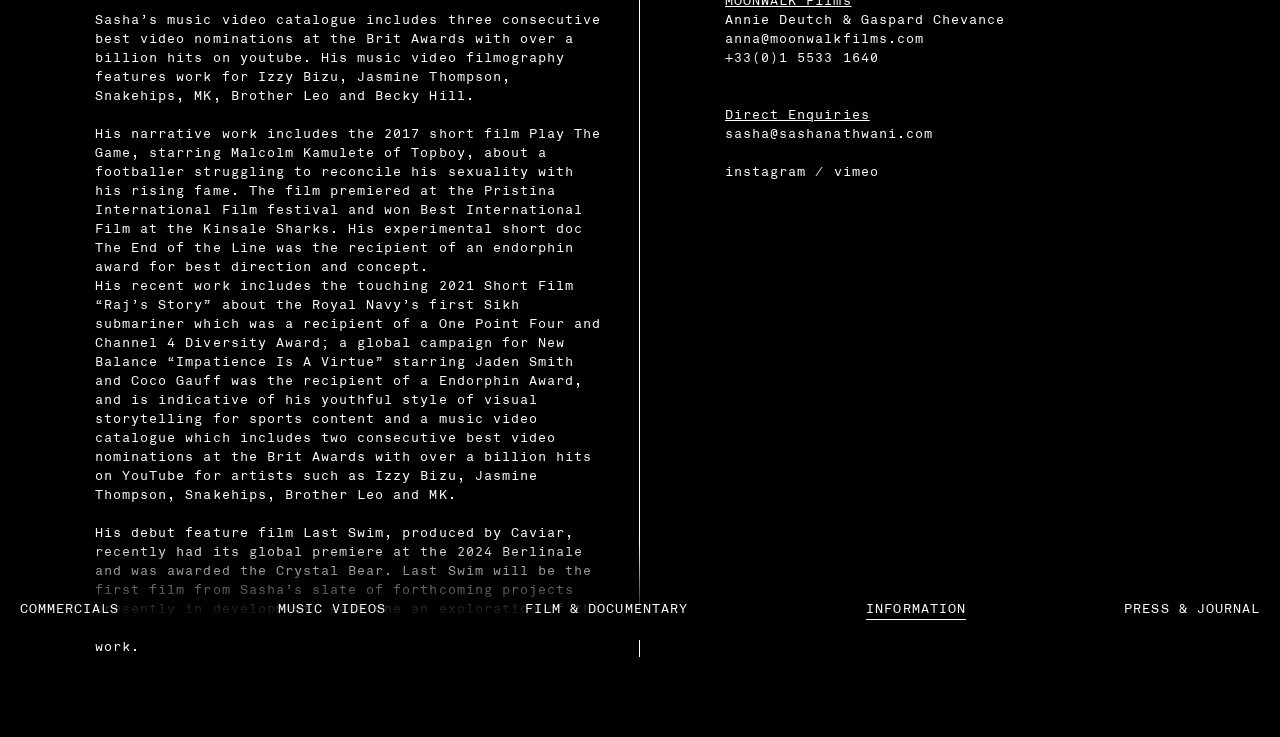Find the bounding box coordinates for the element described here: "Music Videos".

[0.217, 0.814, 0.302, 0.84]